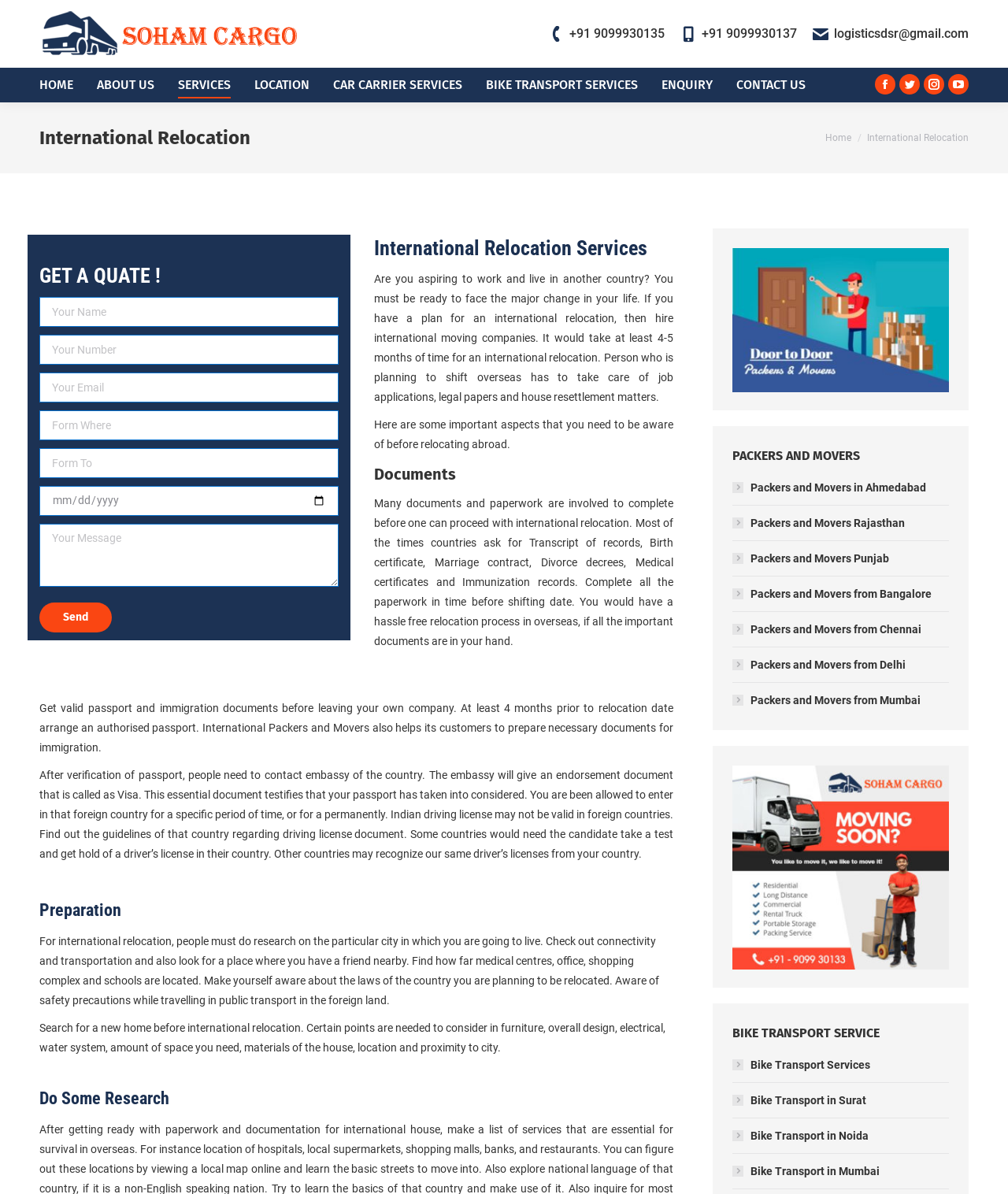Refer to the image and answer the question with as much detail as possible: What is the company's contact number?

The contact number can be found on the top right corner of the webpage, next to the 'Best Packers And Movers' logo.